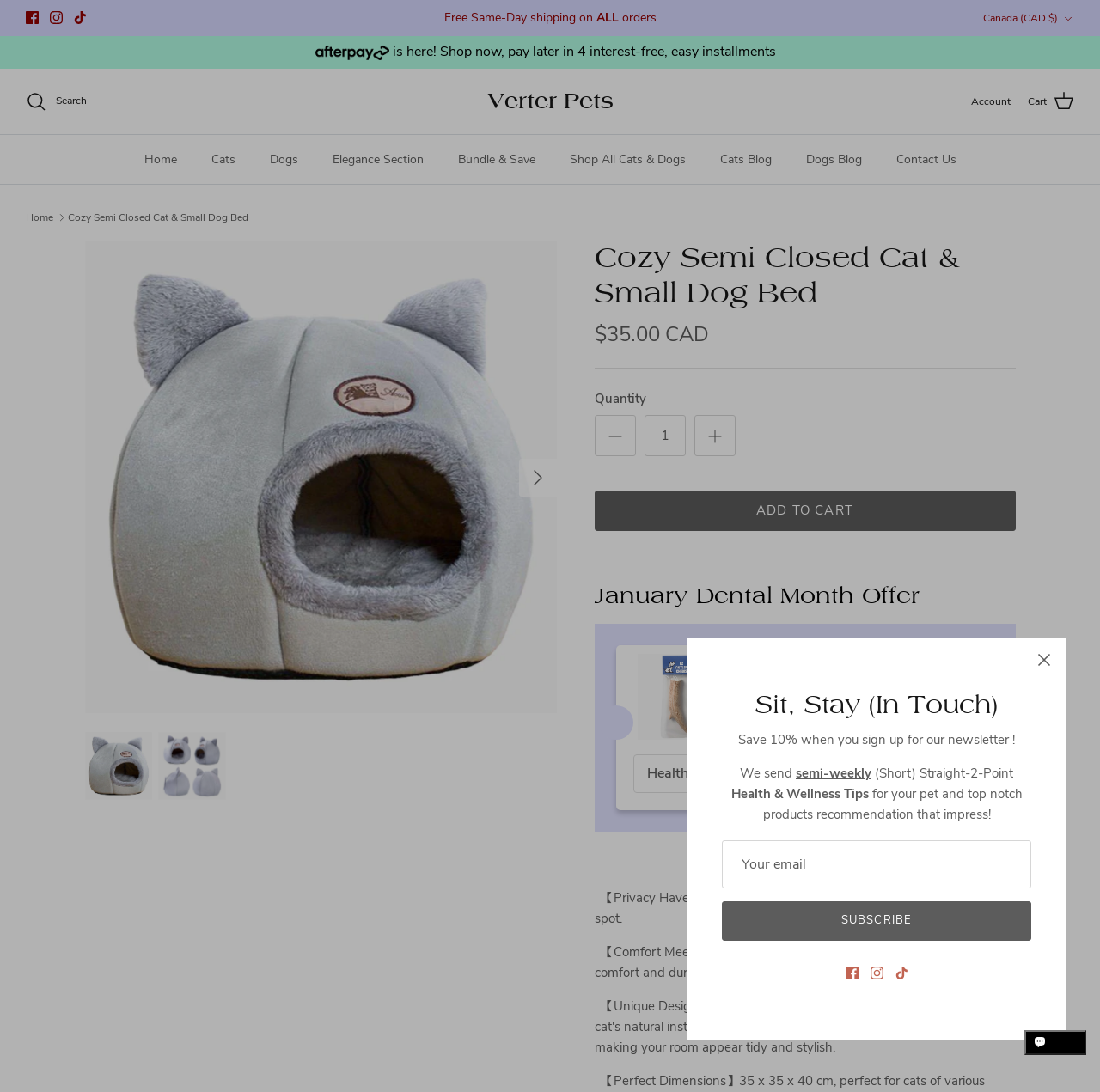Identify the first-level heading on the webpage and generate its text content.

Cozy Semi Closed Cat & Small Dog Bed